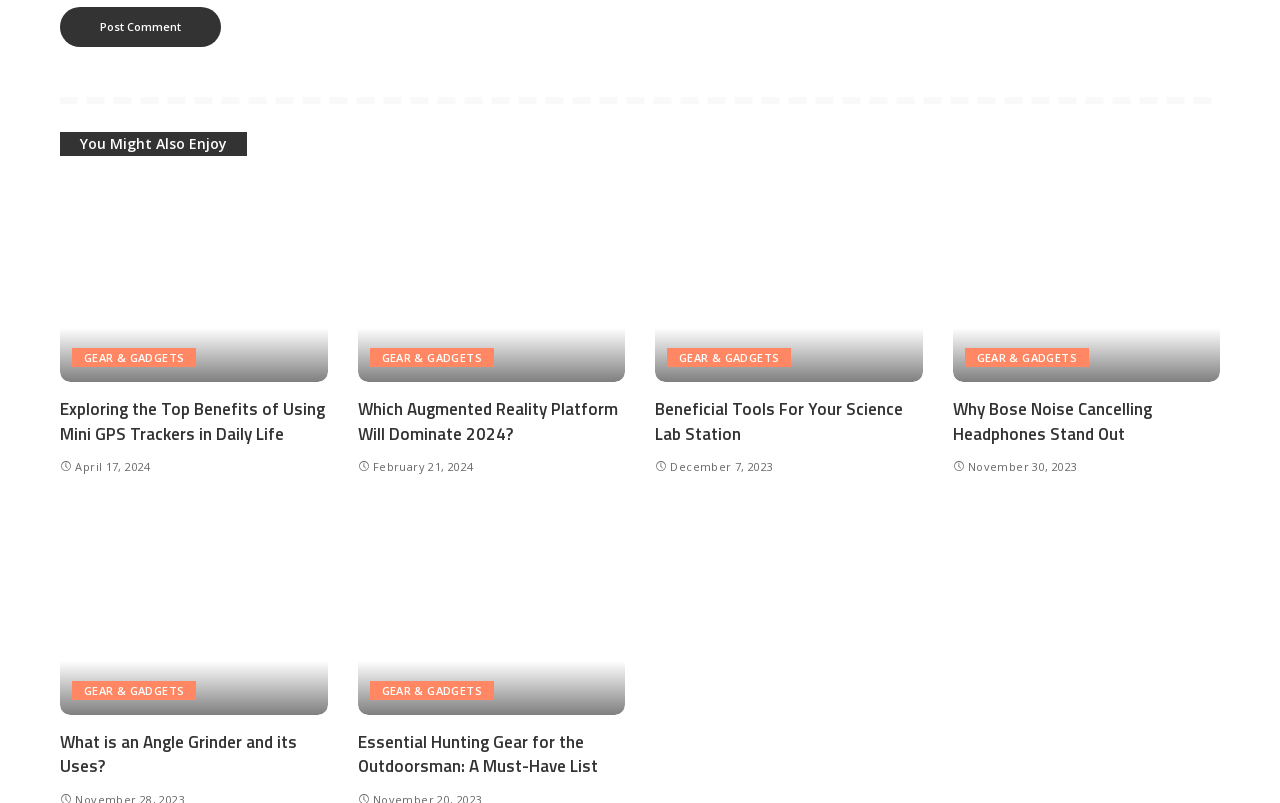Locate the bounding box coordinates of the element that should be clicked to fulfill the instruction: "Read the article 'Which Augmented Reality Platform Will Dominate 2024?'".

[0.279, 0.493, 0.482, 0.556]